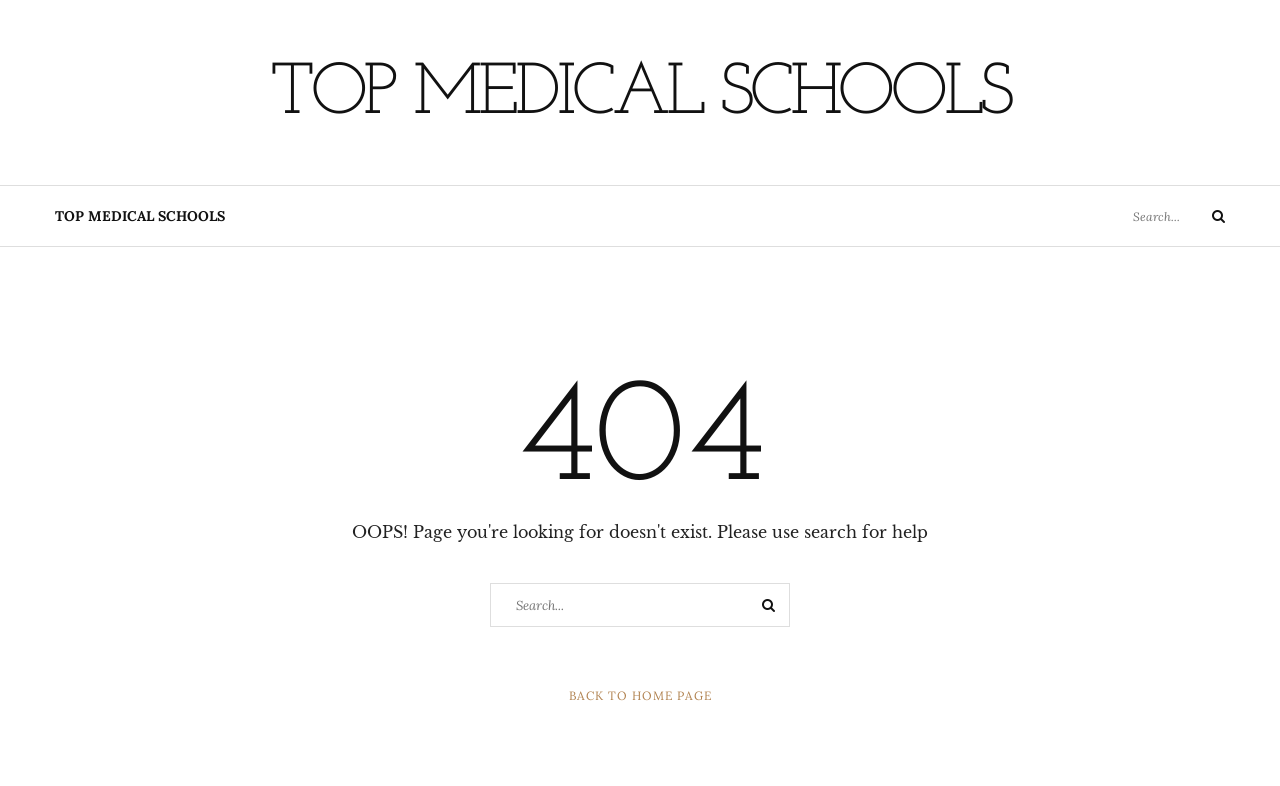Describe all the significant parts and information present on the webpage.

The webpage is a 404 error page with a title "Page not found – Top Medical Schools". At the top-left corner, there is a "Skip to content" link. Below it, there are two identical links "TOP MEDICAL SCHOOLS" positioned side by side, with the first one taking up more space. 

To the right of these links, there is a search bar with a label "Search for:" and a search button with a magnifying glass icon. 

The main content of the page is a large section that takes up most of the page. It contains a prominent "404" text, indicating that the page was not found. Below the "404" text, there is another search bar with a label "Search for:" and a search button with a magnifying glass icon. 

At the bottom of the page, there is a "BACK TO HOME PAGE" link.